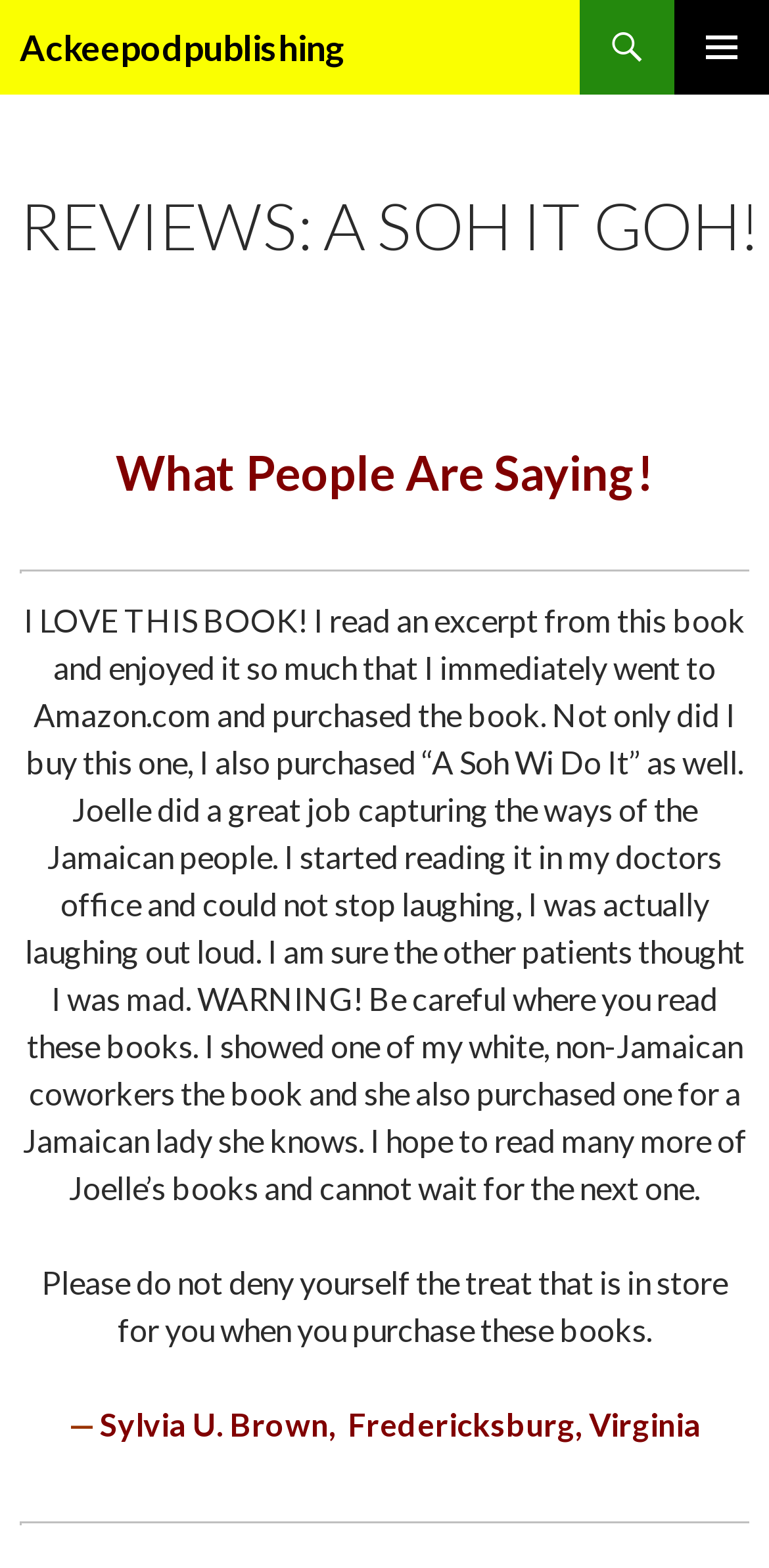Based on the image, please respond to the question with as much detail as possible:
Who wrote the first customer review?

The first customer review is located below the section title 'What People Are Saying!' with a bounding box coordinate of [0.129, 0.897, 0.912, 0.92]. The author of this review is Sylvia U. Brown from Fredericksburg, Virginia.